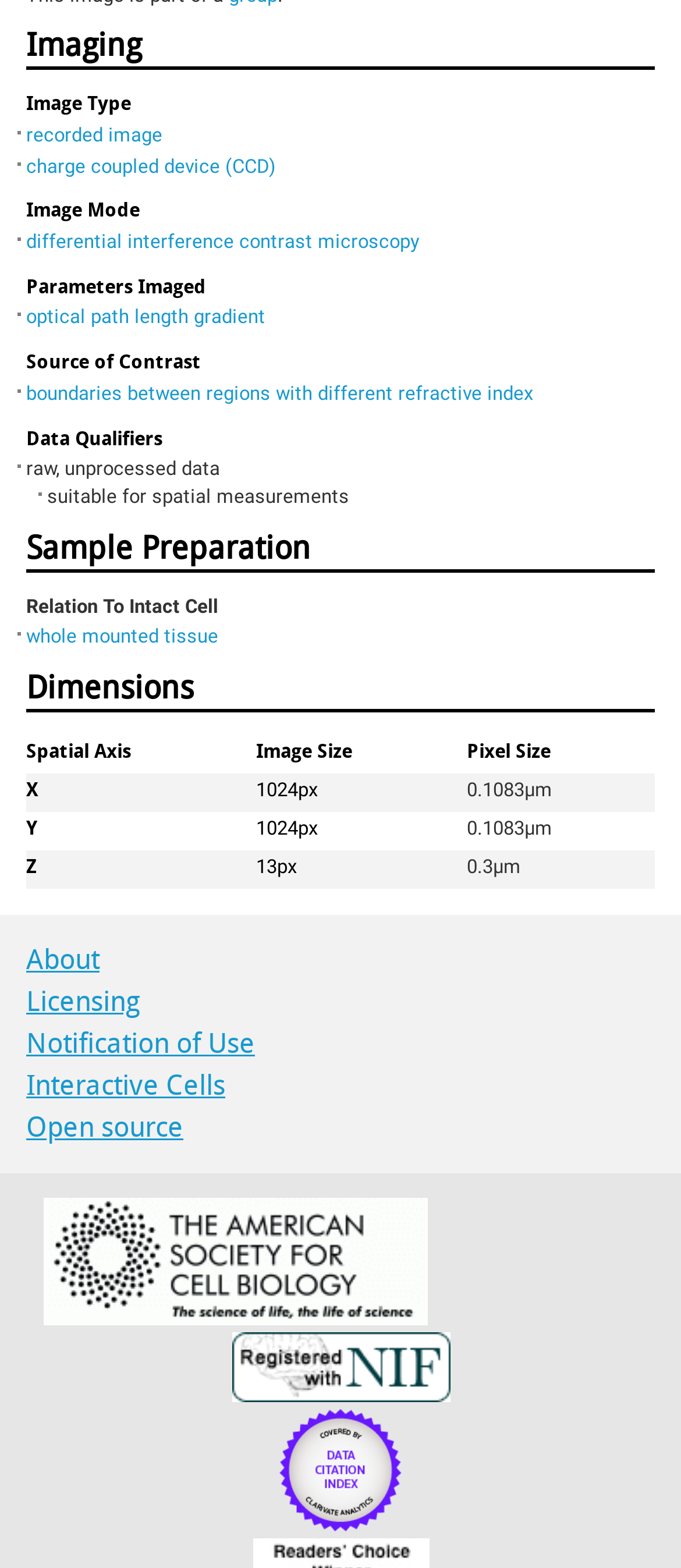Please locate the clickable area by providing the bounding box coordinates to follow this instruction: "click on 'Ascb_logo'".

[0.064, 0.764, 0.628, 0.85]